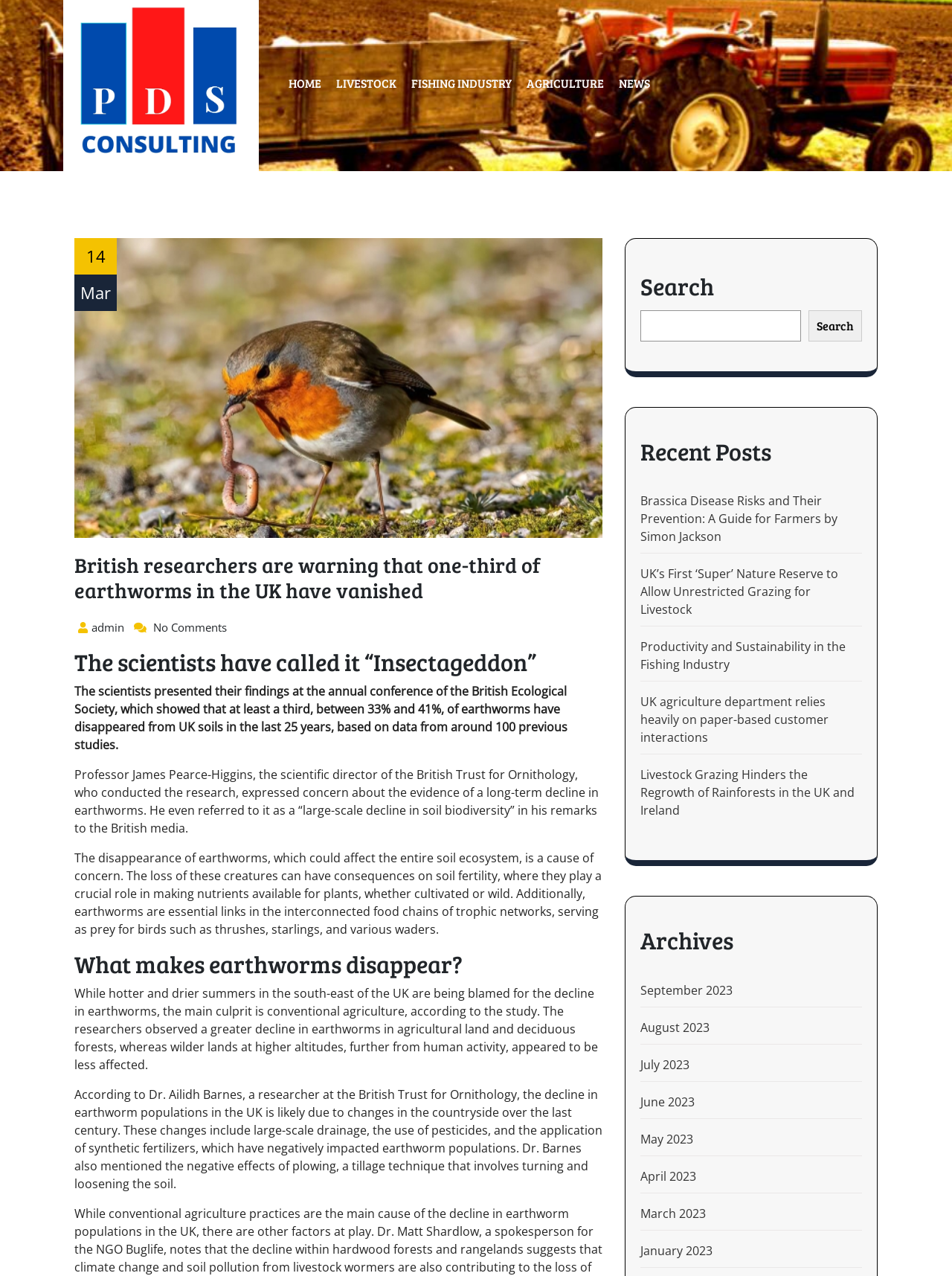Given the element description "News" in the screenshot, predict the bounding box coordinates of that UI element.

[0.642, 0.047, 0.69, 0.084]